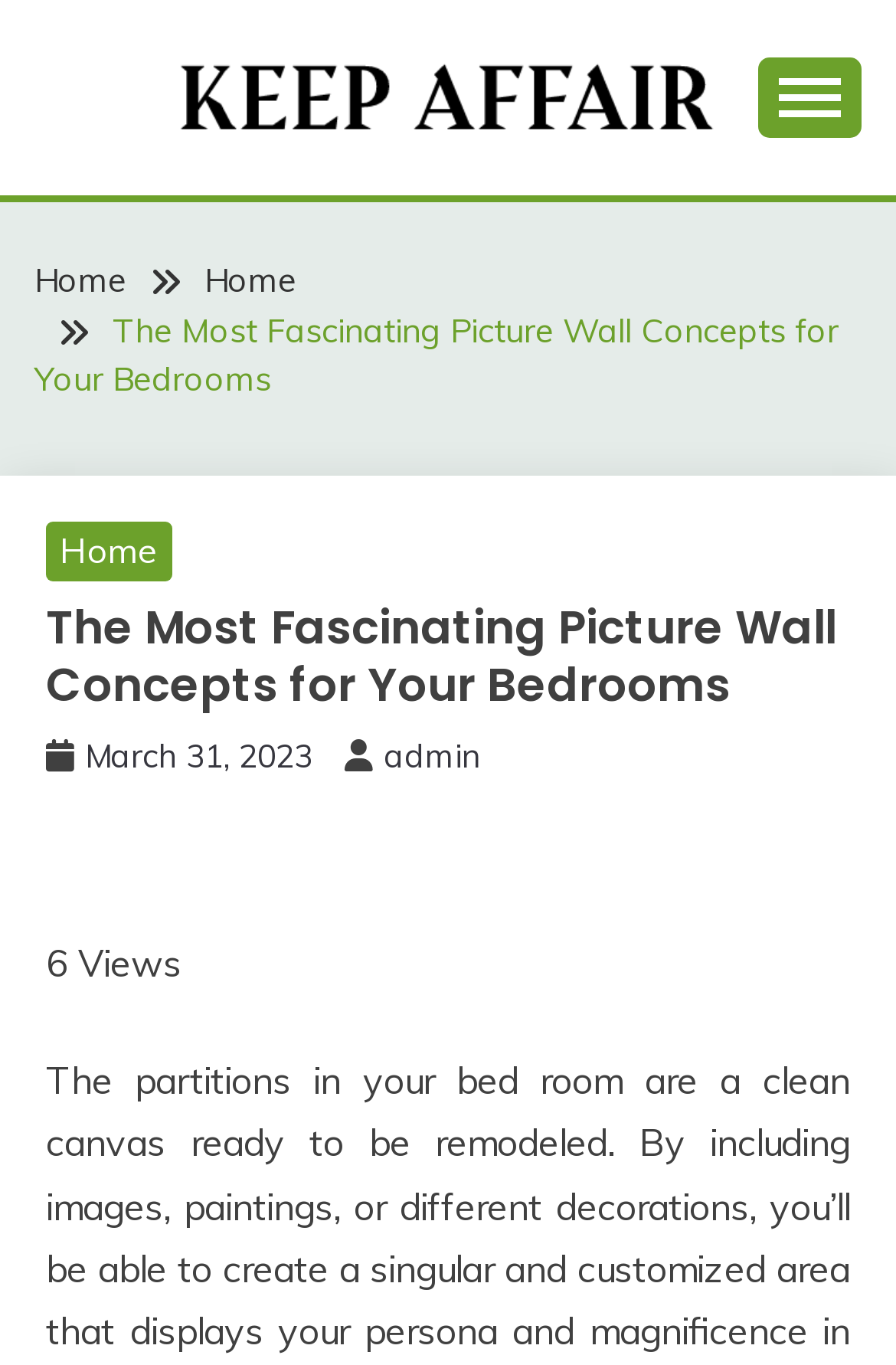Offer a thorough description of the webpage.

The webpage is about "The Most Fascinating Picture Wall Concepts for Your Bedrooms". At the top left, there is a link "Keep Affair" with an accompanying image, which is a personal and professional business news and networking platform. Below this, there is a brief description of "Keep Affair" in a static text.

On the top right, there is a button that controls the primary menu. Below this, there is a navigation section with breadcrumbs, which includes links to "Home", the current page "The Most Fascinating Picture Wall Concepts for Your Bedrooms", and a date "March 31, 2023". There is also a link to the author "admin" in this section.

The main heading "The Most Fascinating Picture Wall Concepts for Your Bedrooms" is located in the middle of the page. Below this, there is a static text indicating that the page has "6 Views".